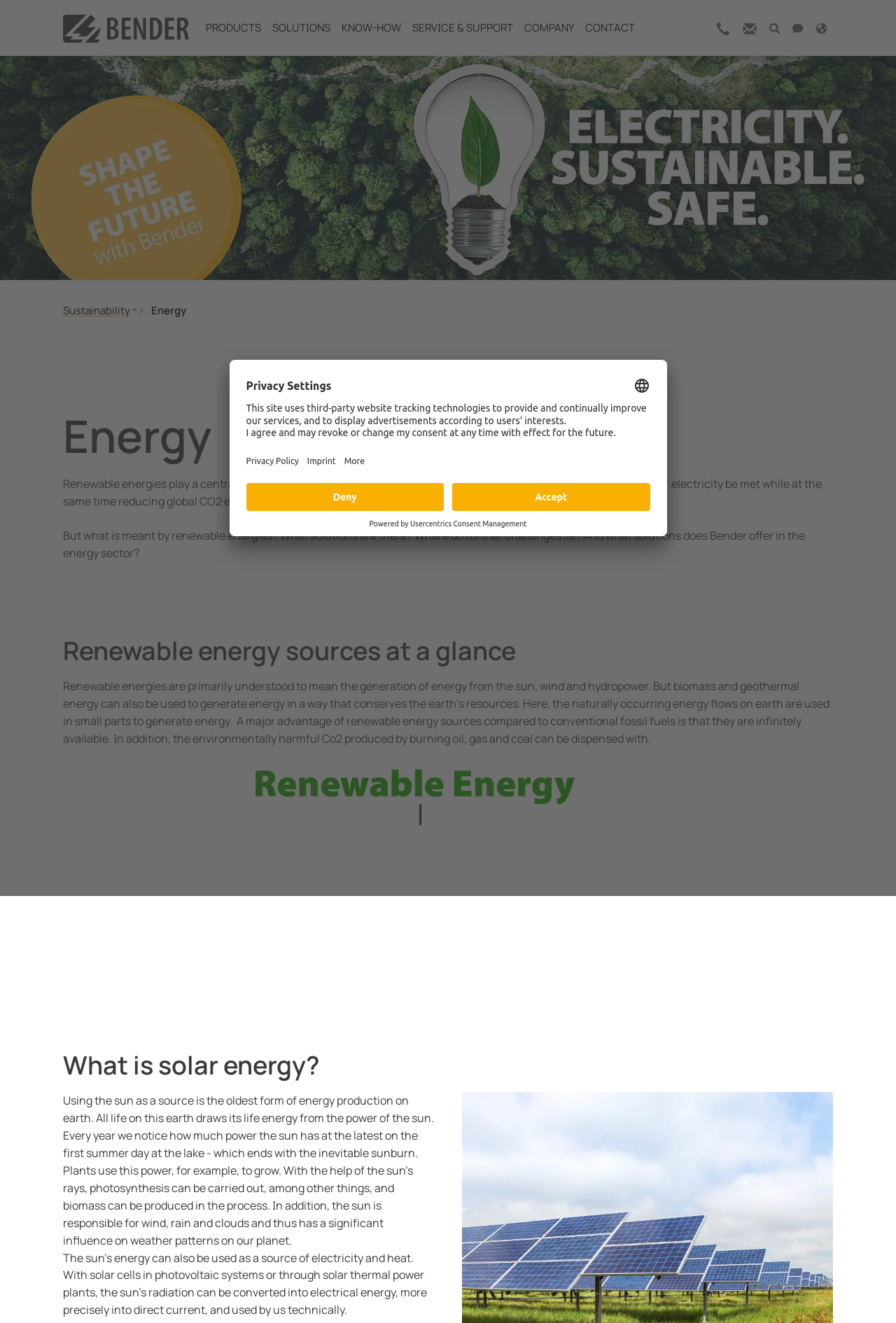Identify the bounding box for the given UI element using the description provided. Coordinates should be in the format (top-left x, top-left y, bottom-right x, bottom-right y) and must be between 0 and 1. Here is the description: Deny

[0.275, 0.365, 0.495, 0.386]